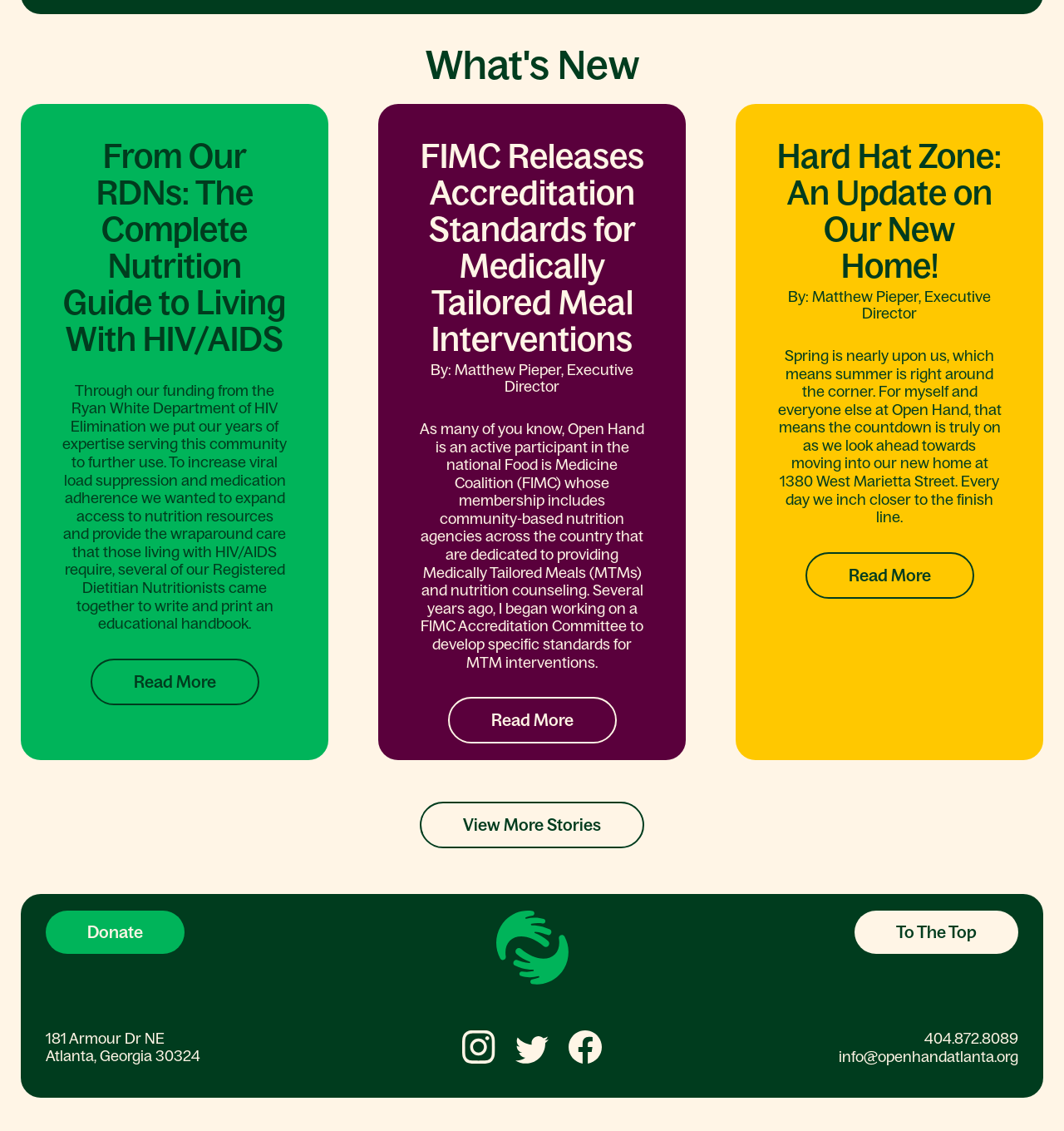Give a concise answer using one word or a phrase to the following question:
How many 'Read More' links are on the page?

3